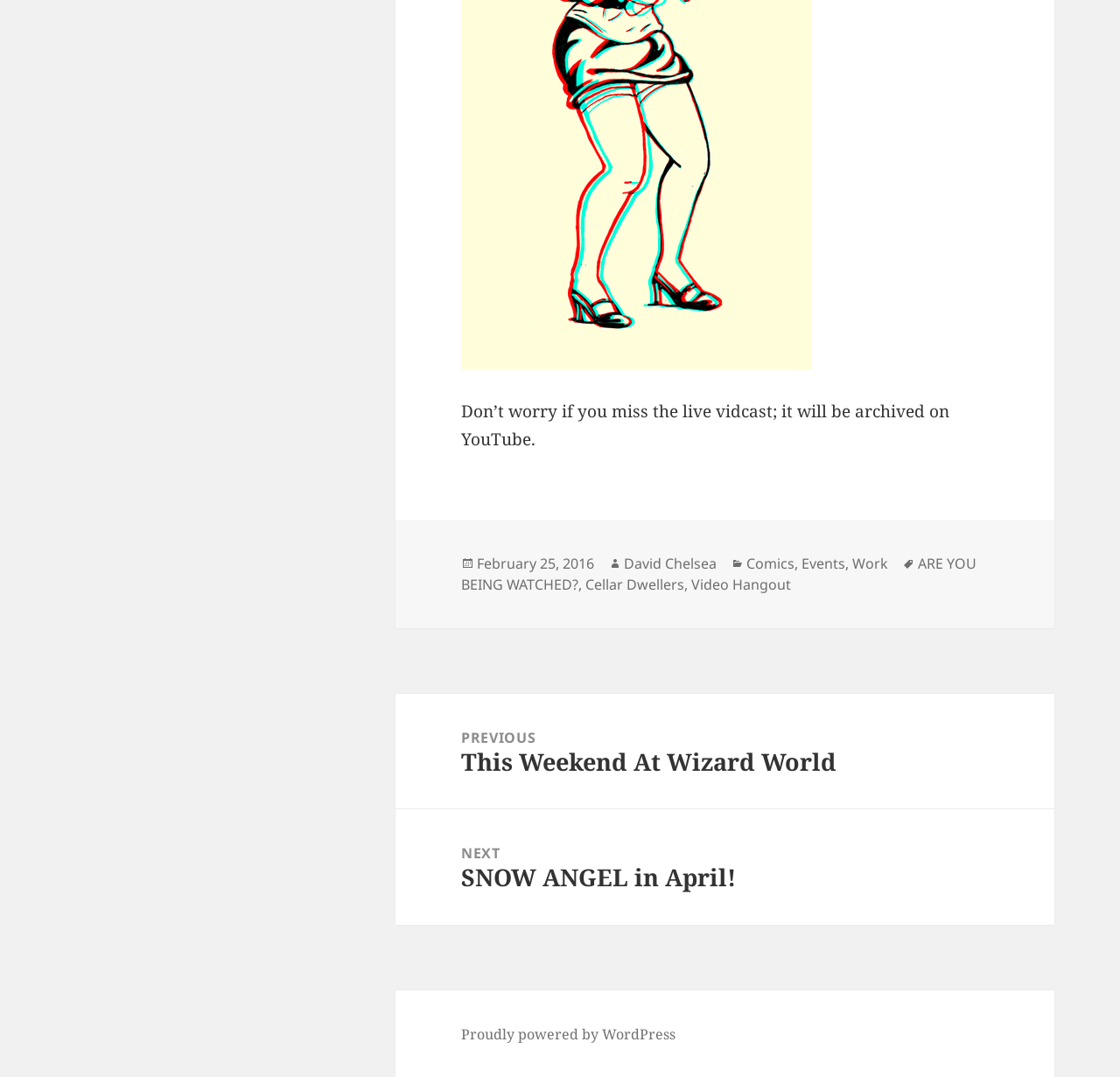Can you determine the bounding box coordinates of the area that needs to be clicked to fulfill the following instruction: "View previous post"?

[0.353, 0.644, 0.941, 0.751]